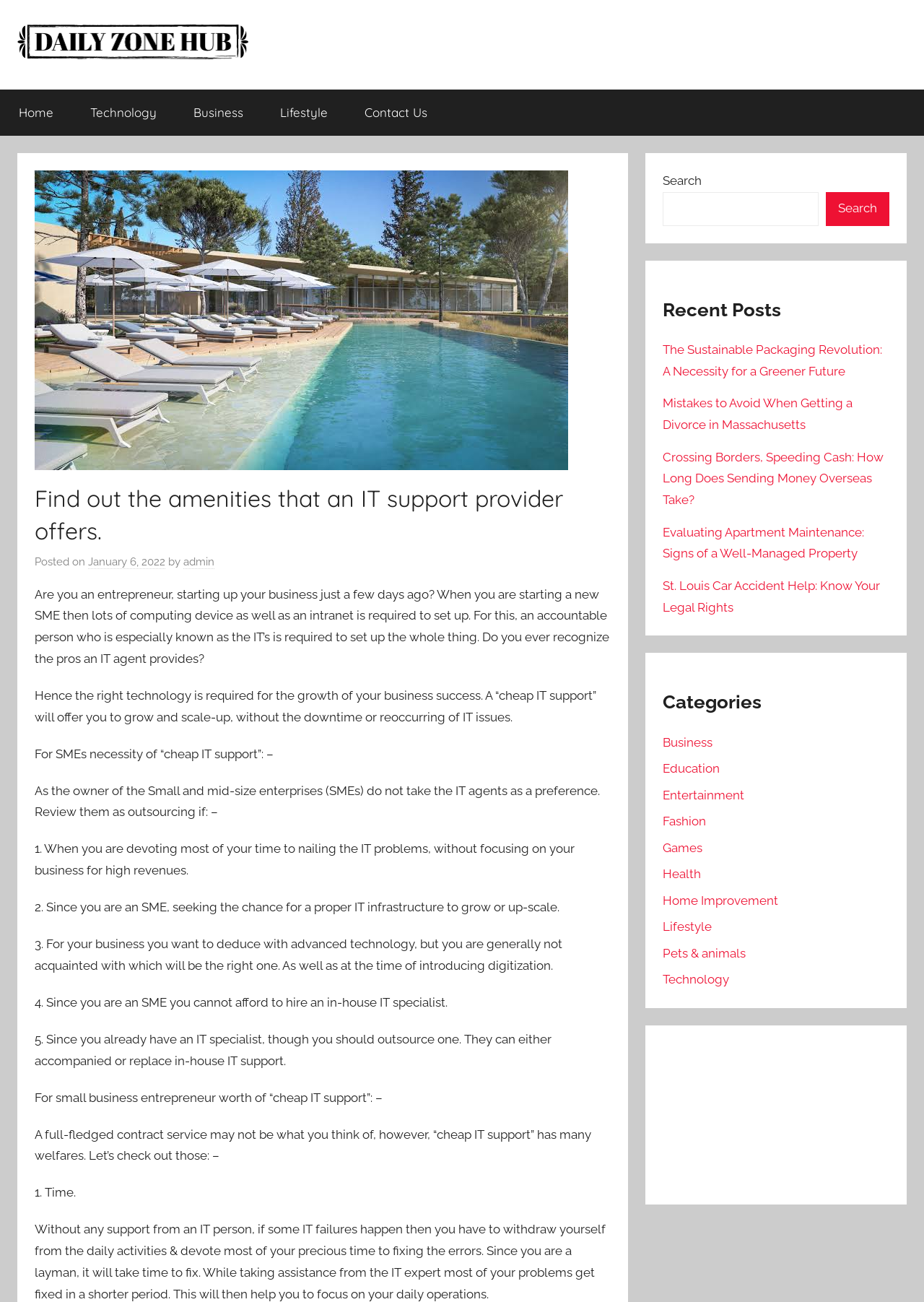Please determine the bounding box coordinates of the section I need to click to accomplish this instruction: "Click on the 'Contact Us' link".

[0.374, 0.069, 0.482, 0.104]